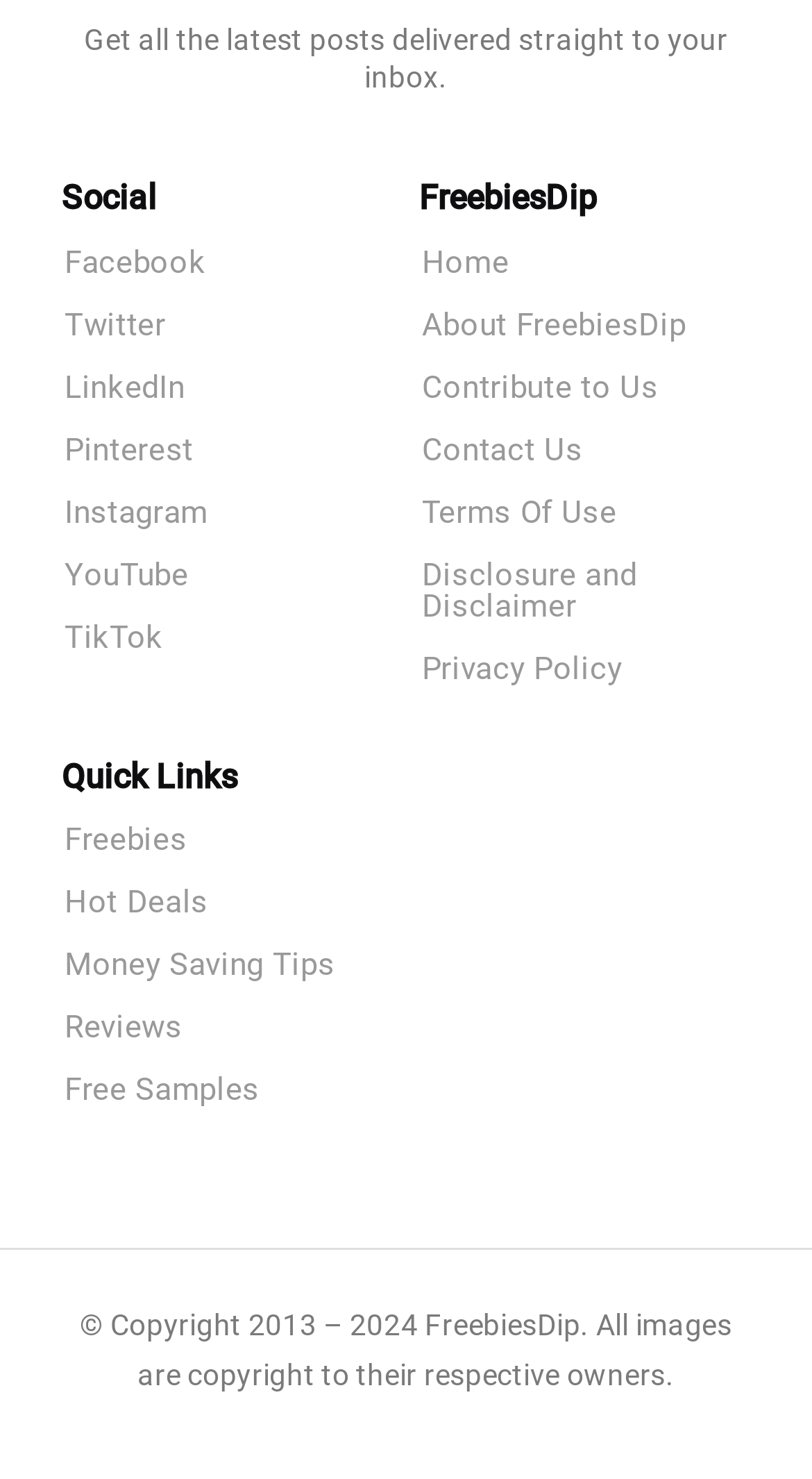What social media platforms are linked on the website?
Please use the image to provide an in-depth answer to the question.

The social media platforms linked on the website can be found in the navigation element 'Social' with bounding box coordinates [0.077, 0.167, 0.483, 0.442]. This element contains links to various social media platforms, including Facebook, Twitter, LinkedIn, Pinterest, Instagram, YouTube, and TikTok.